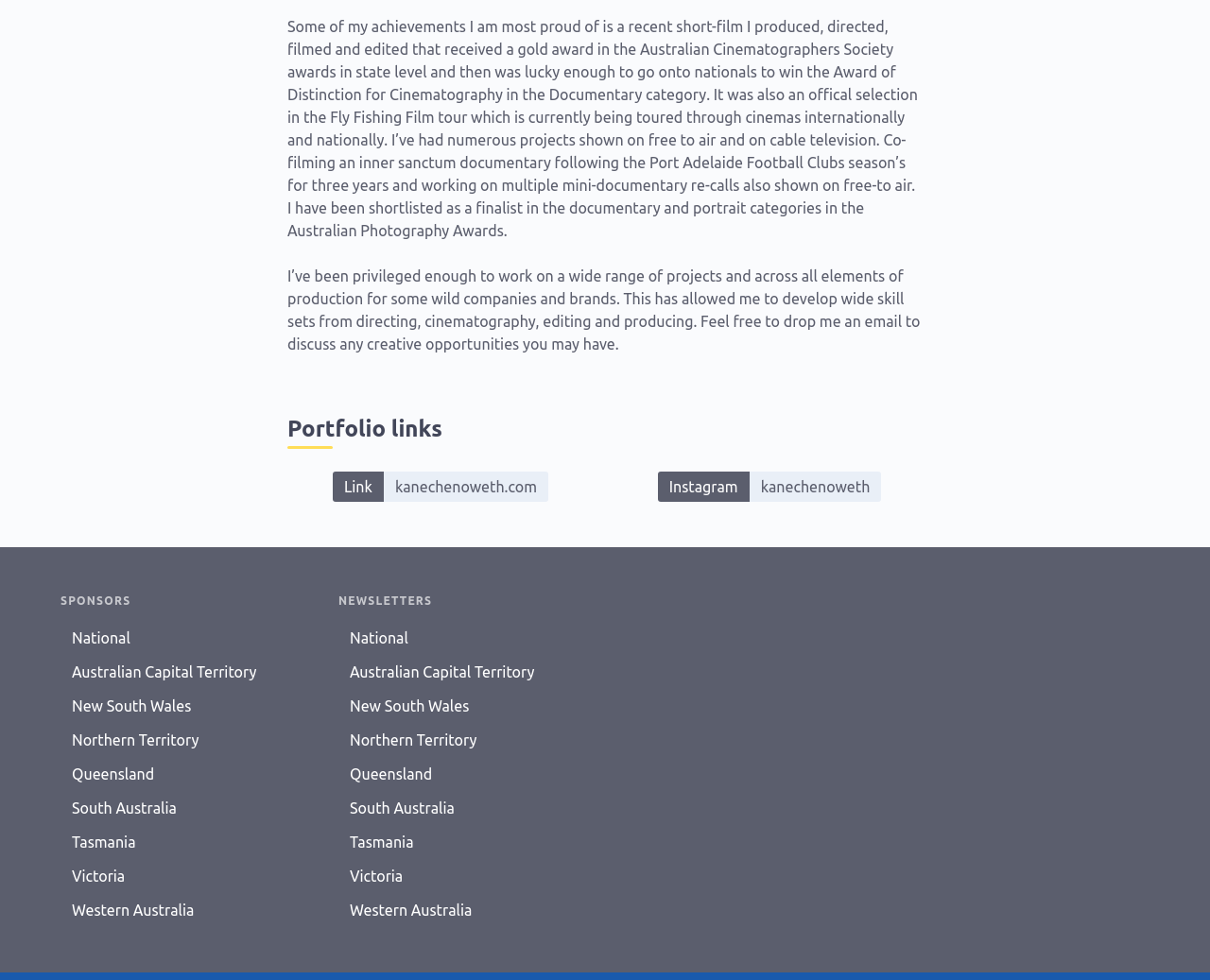Using details from the image, please answer the following question comprehensively:
What is the award won by the short-film?

The answer can be found in the first StaticText element, which describes the achievements of the person. It mentions that the short-film won the Award of Distinction for Cinematography in the Documentary category.